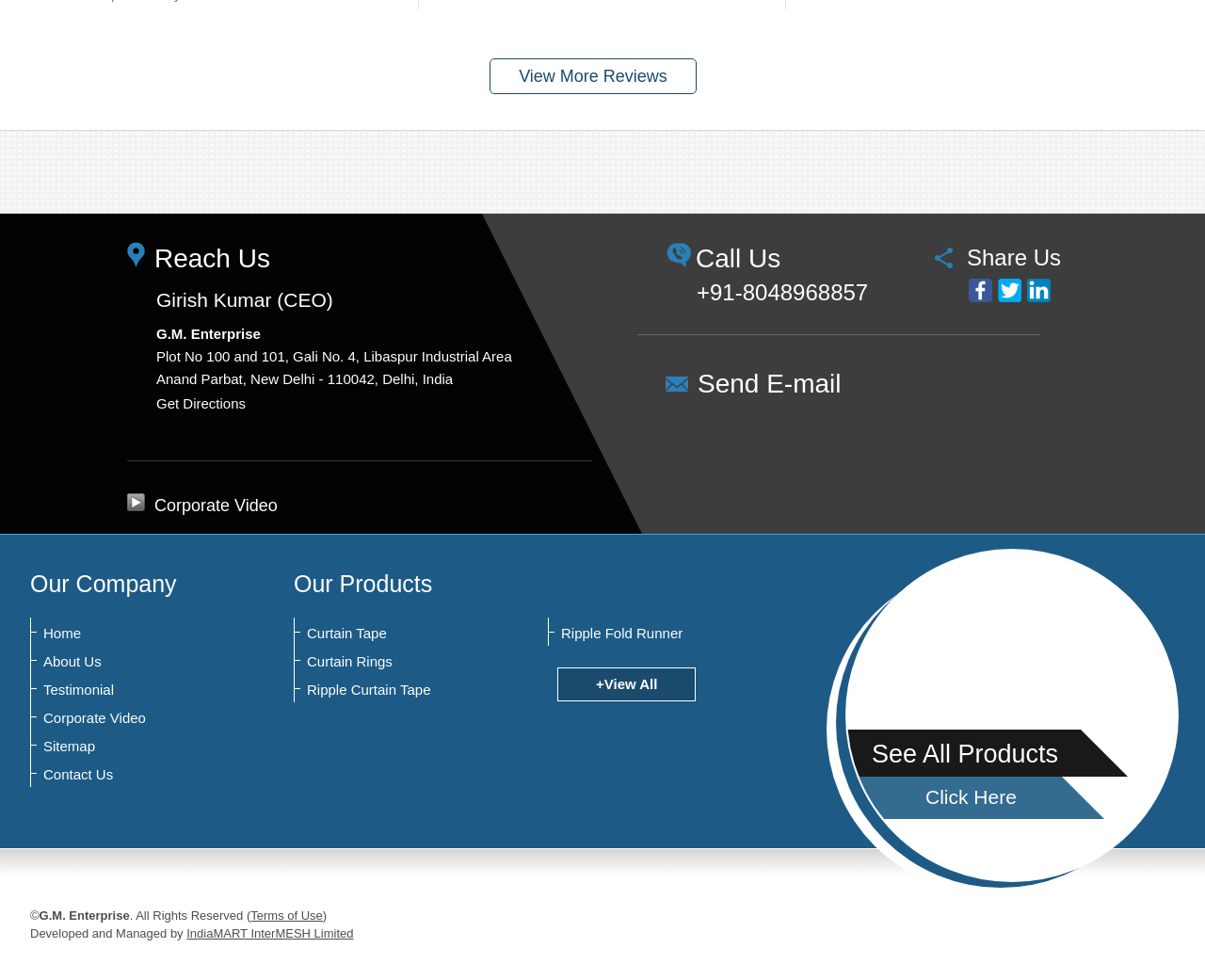Based on the provided description, "Contact Us", find the bounding box of the corresponding UI element in the screenshot.

[0.028, 0.781, 0.181, 0.8]